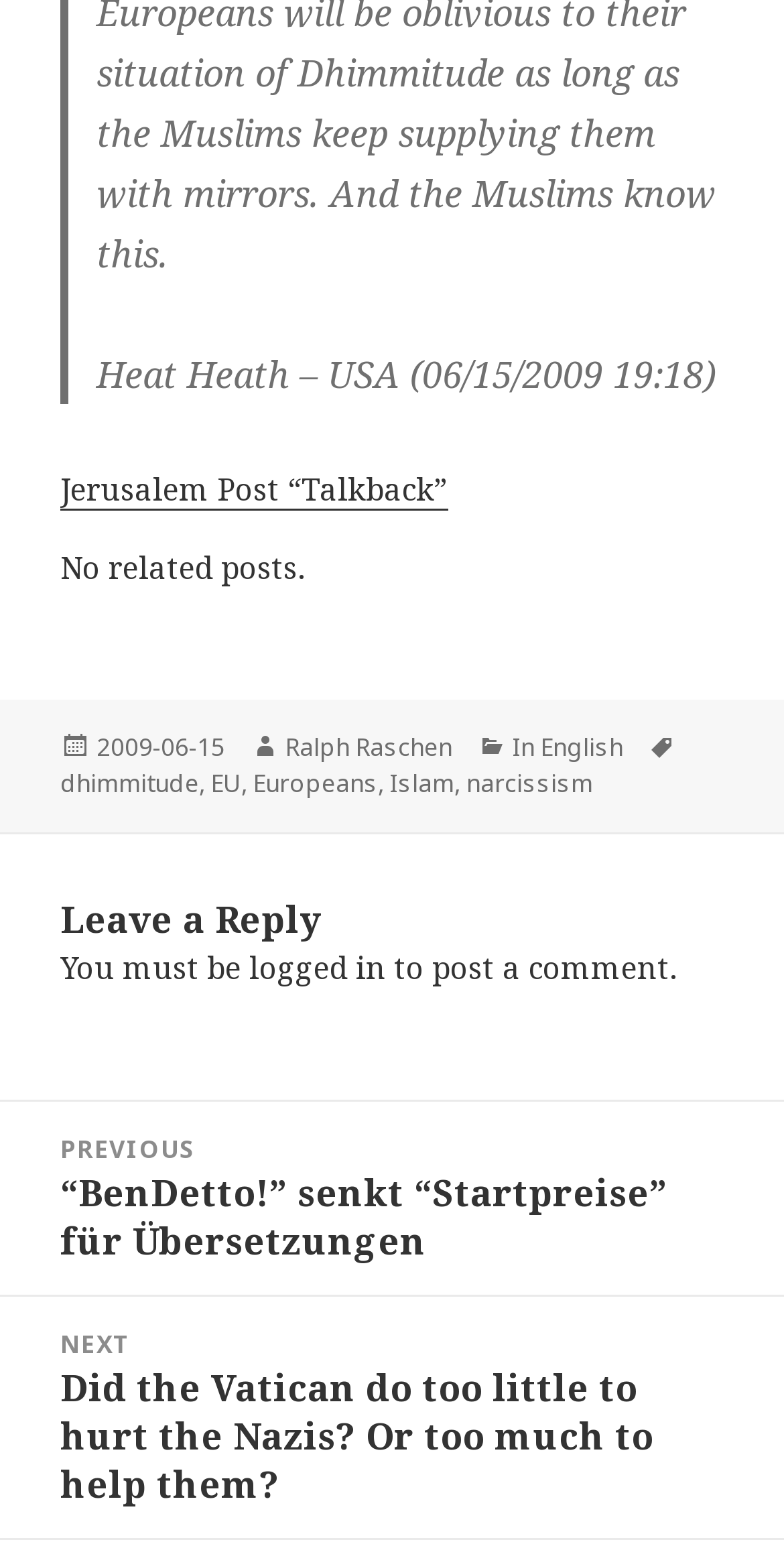Pinpoint the bounding box coordinates of the clickable element needed to complete the instruction: "Click on the link to view posts in the category 'In English'". The coordinates should be provided as four float numbers between 0 and 1: [left, top, right, bottom].

[0.654, 0.473, 0.795, 0.497]